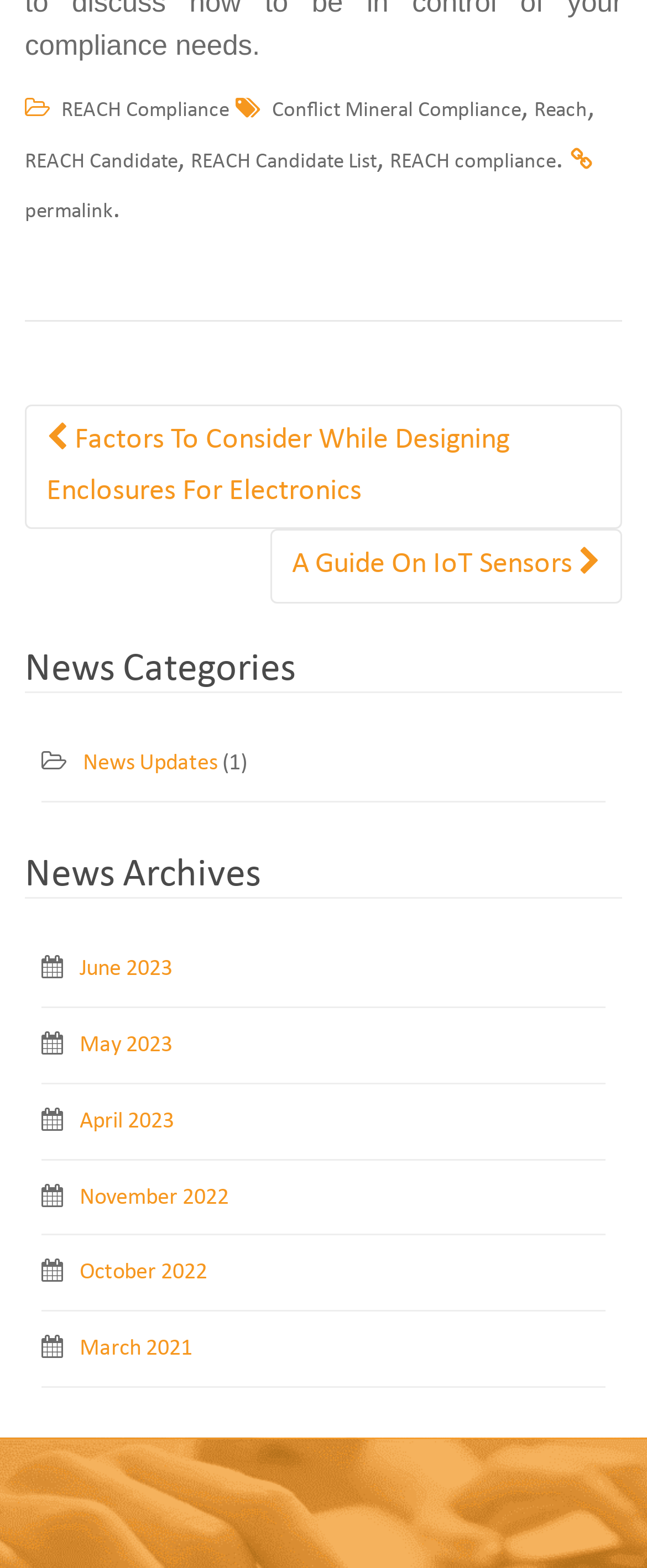Respond with a single word or phrase for the following question: 
How many links are in the footer?

8